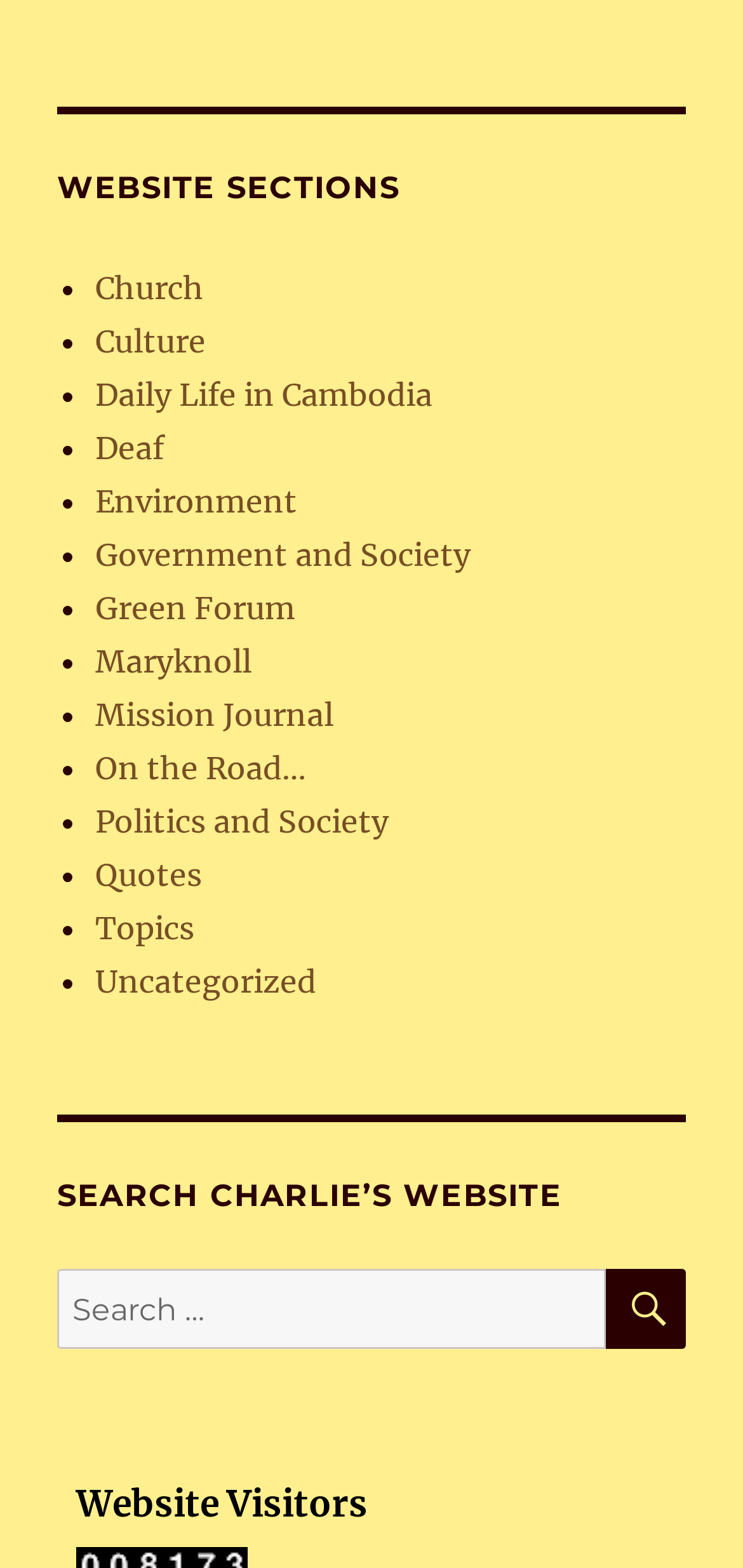From the webpage screenshot, predict the bounding box of the UI element that matches this description: "Daily Life in Cambodia".

[0.128, 0.239, 0.582, 0.263]